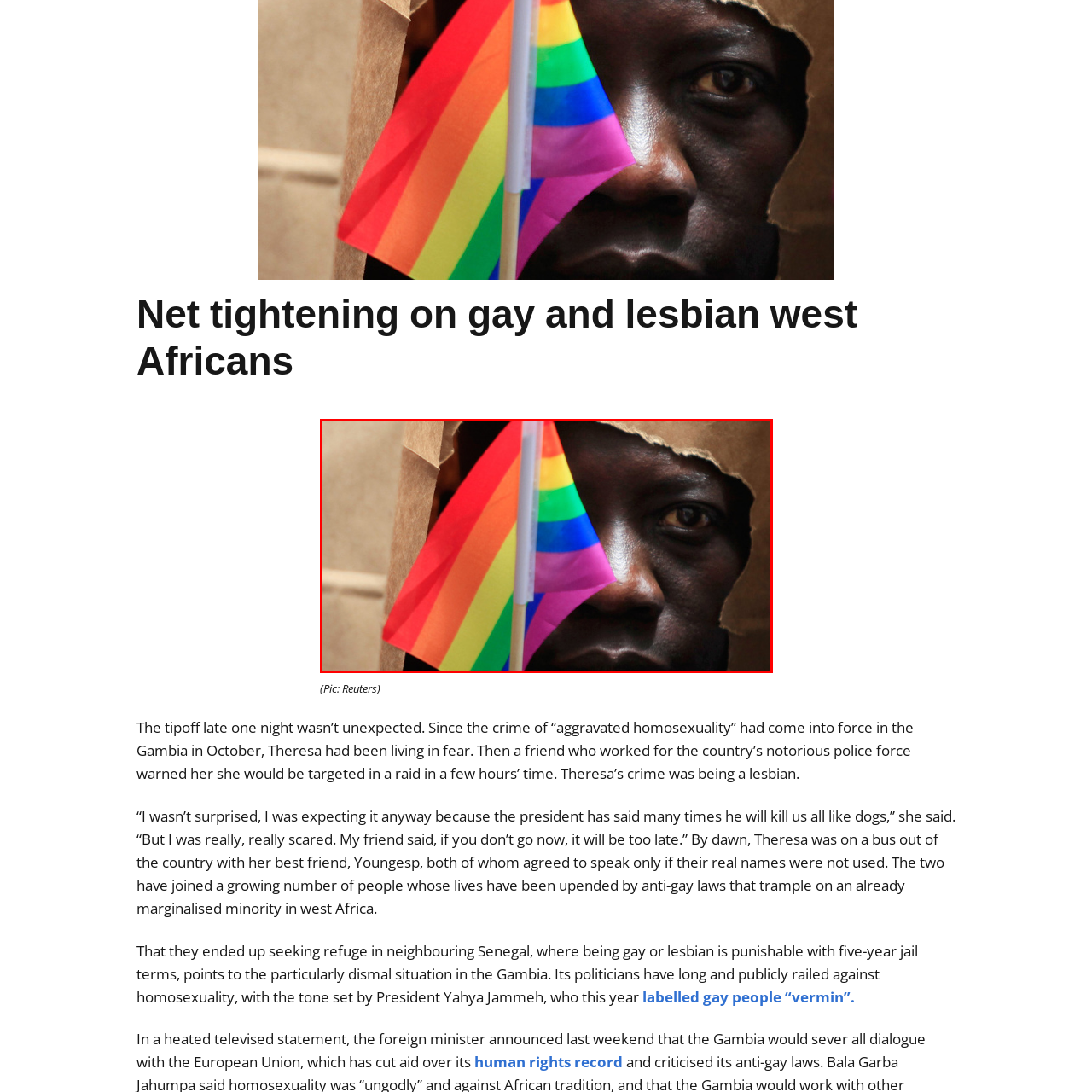What is the expression on the individual's face?
Consider the portion of the image within the red bounding box and answer the question as detailed as possible, referencing the visible details.

The individual's expression conveys a mix of determination and vulnerability, reflecting the significant challenges faced by LGBTQ+ individuals in regions where anti-gay laws prevail.